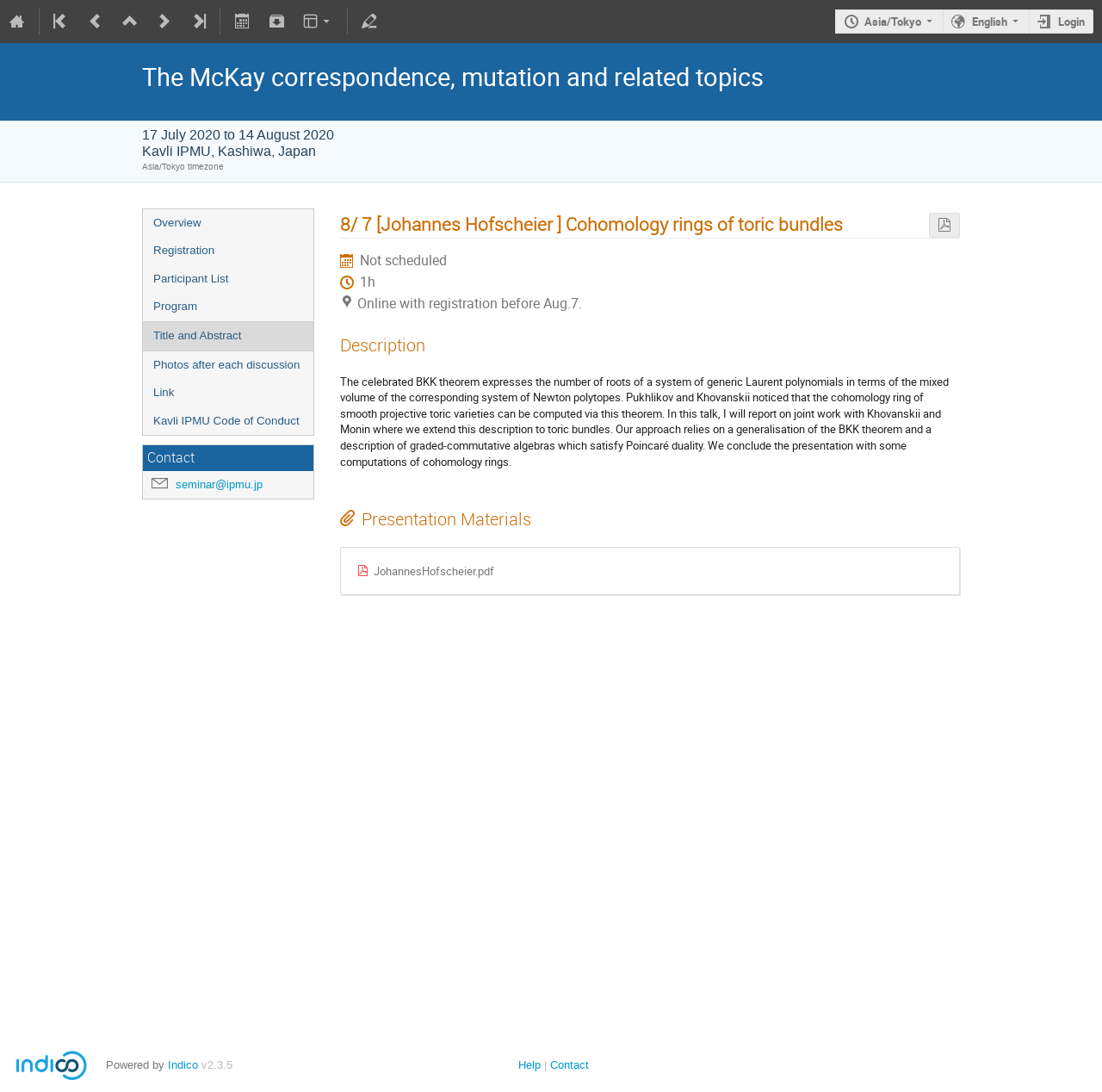What is the event title?
Look at the image and answer the question using a single word or phrase.

The McKay correspondence, mutation and related topics